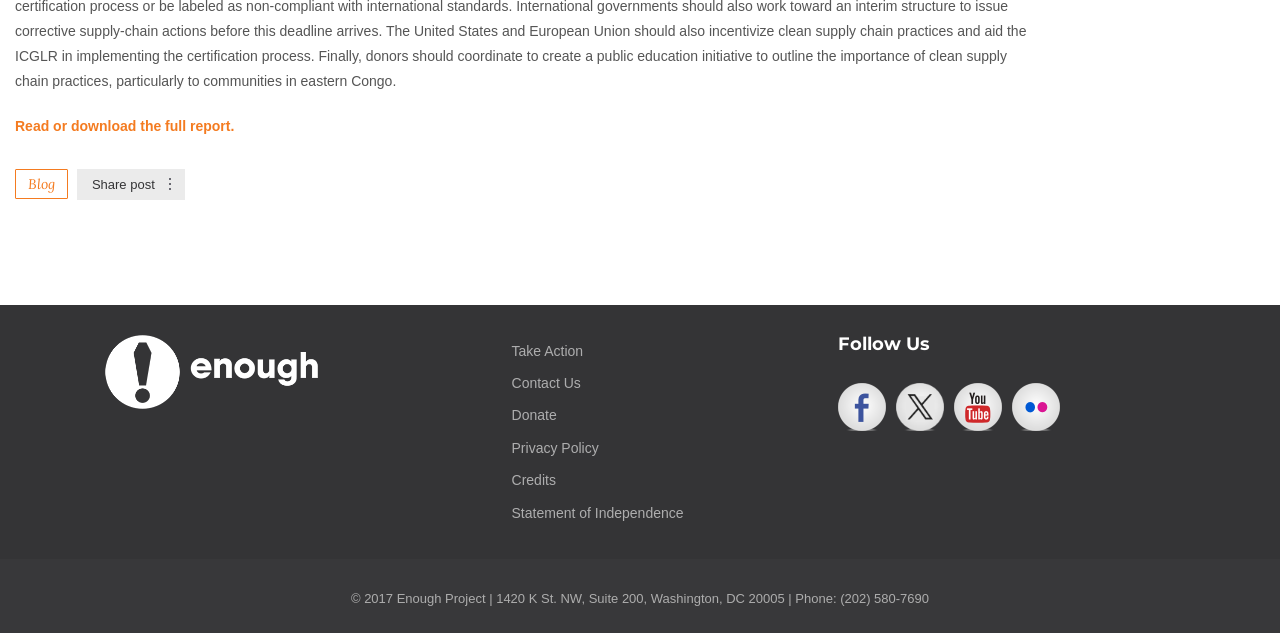Given the description Privacy Policy, predict the bounding box coordinates of the UI element. Ensure the coordinates are in the format (top-left x, top-left y, bottom-right x, bottom-right y) and all values are between 0 and 1.

[0.4, 0.695, 0.468, 0.72]